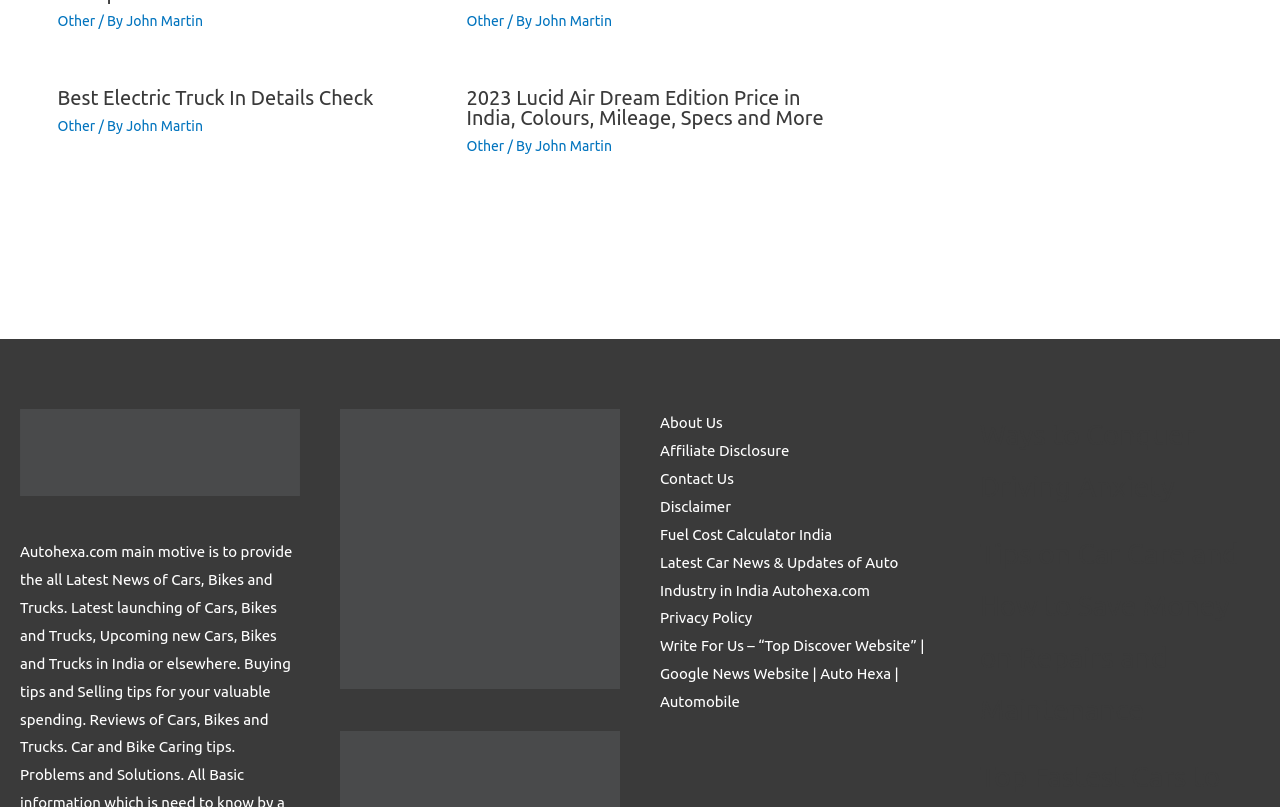Determine the bounding box coordinates of the clickable region to follow the instruction: "Click on the link to read about the best electric truck in details".

[0.045, 0.106, 0.292, 0.135]